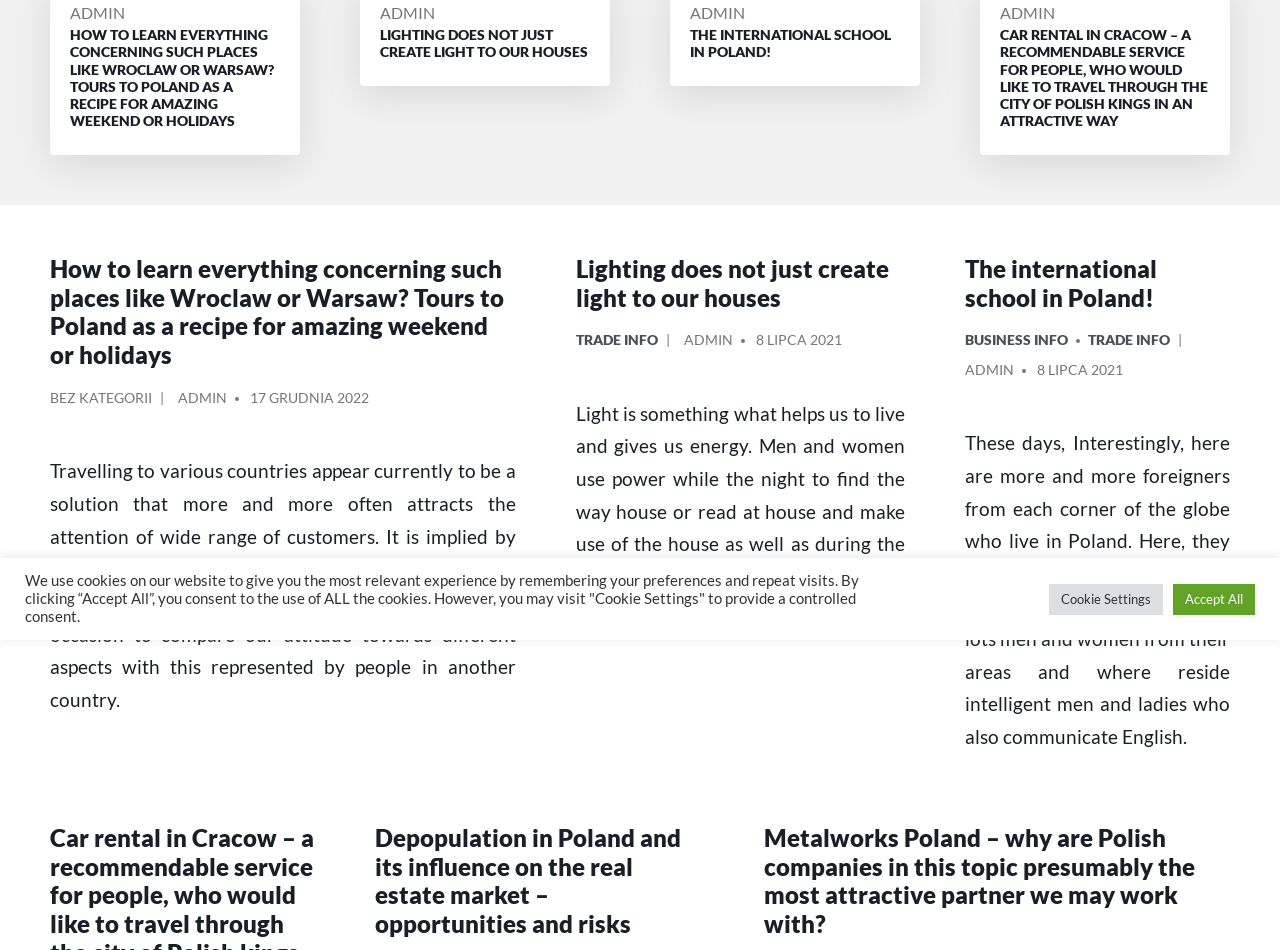Given the description: "Online Gift Certificate", determine the bounding box coordinates of the UI element. The coordinates should be formatted as four float numbers between 0 and 1, [left, top, right, bottom].

None